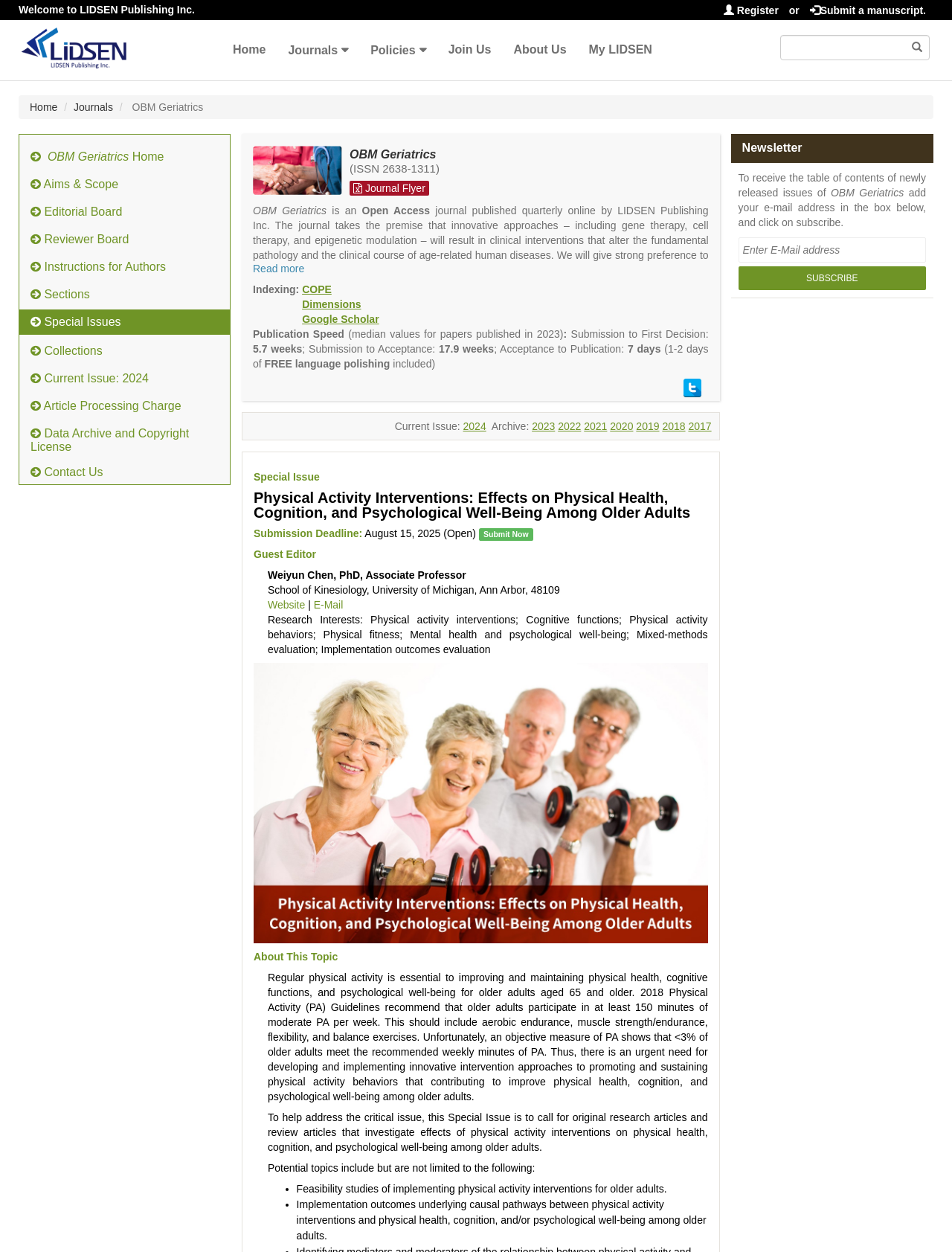Provide the bounding box coordinates of the HTML element this sentence describes: "OBM Geriatrics Home". The bounding box coordinates consist of four float numbers between 0 and 1, i.e., [left, top, right, bottom].

[0.02, 0.115, 0.241, 0.135]